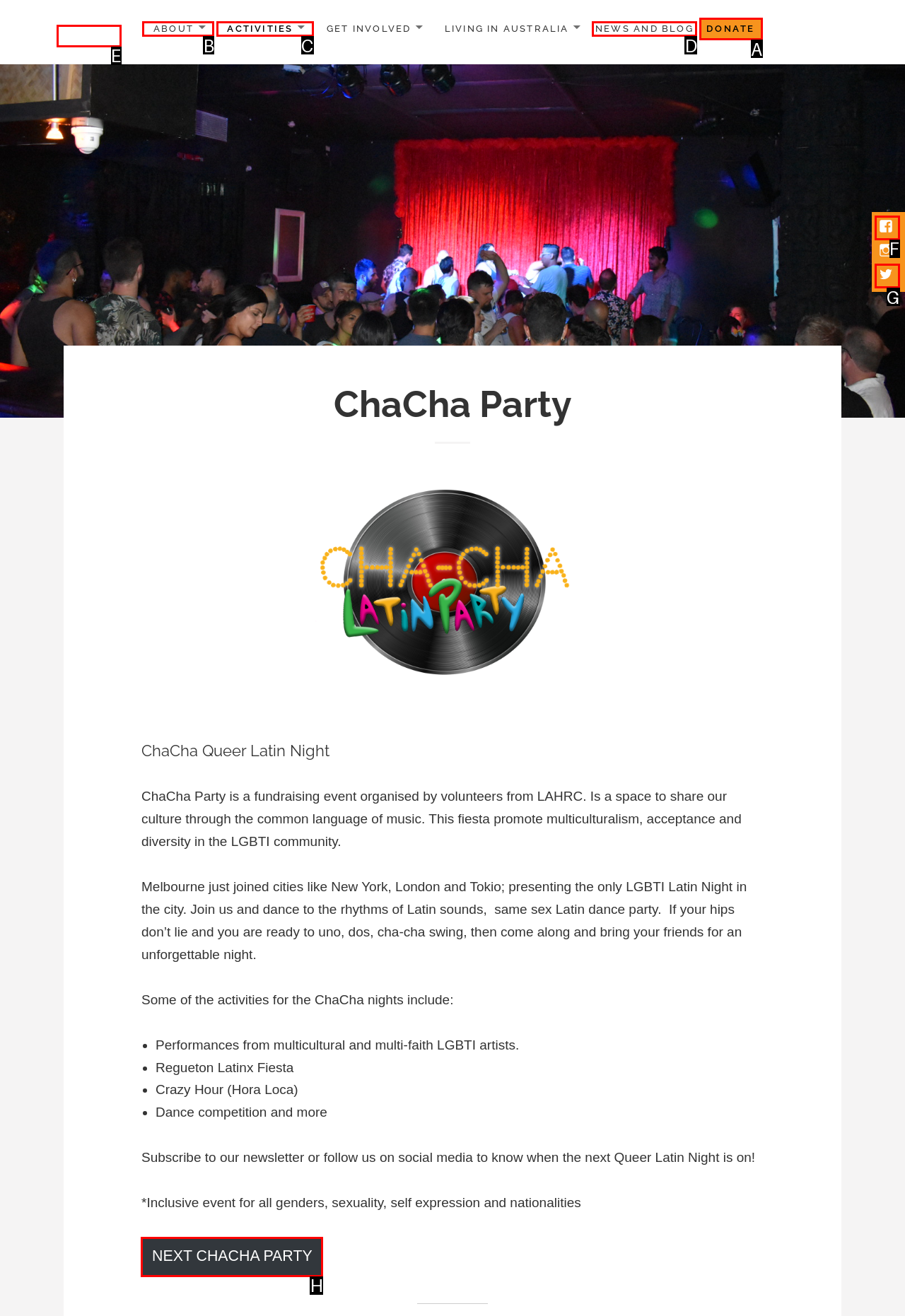Pick the option that should be clicked to perform the following task: Learn about the next ChaCha Party
Answer with the letter of the selected option from the available choices.

H